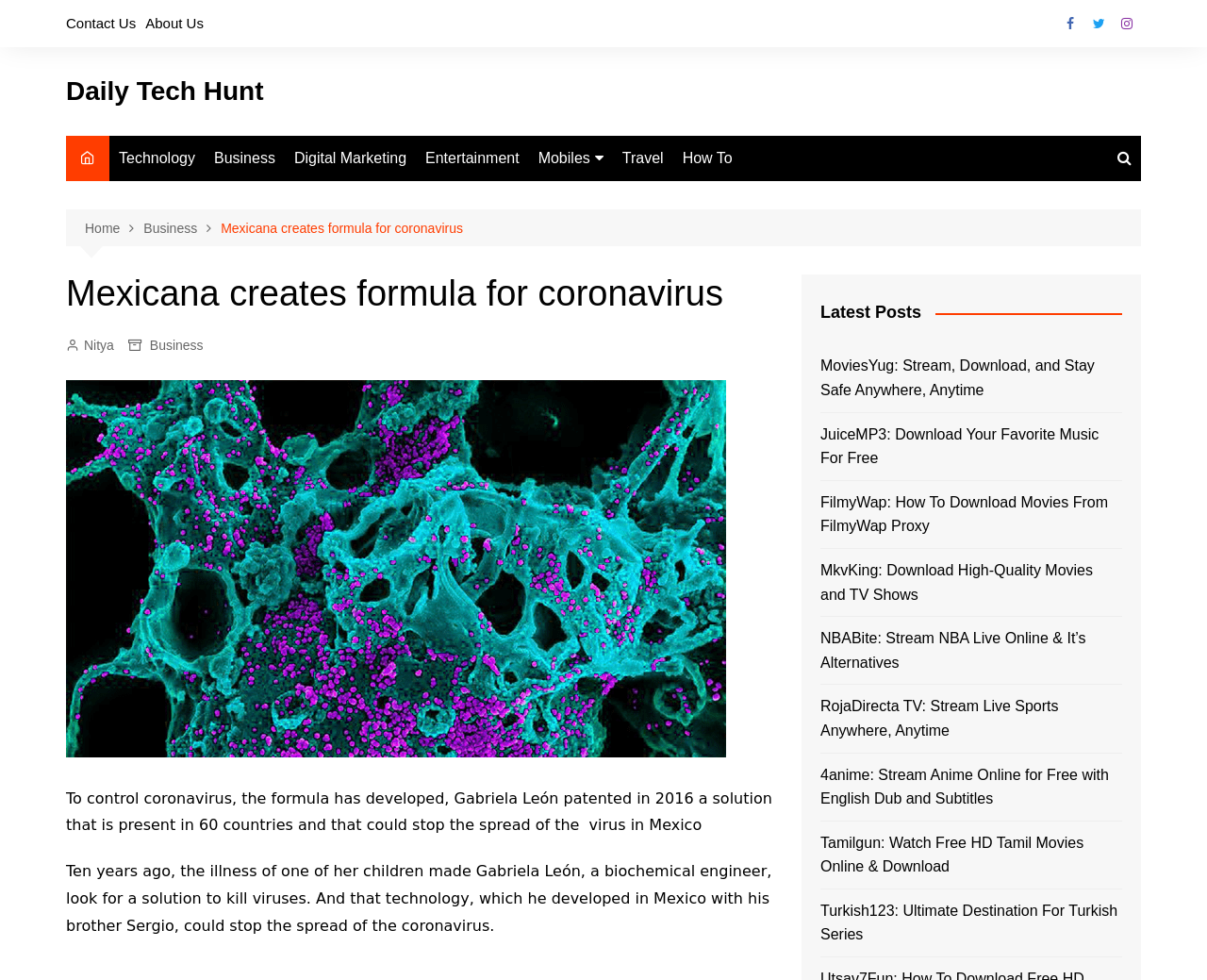Return the bounding box coordinates of the UI element that corresponds to this description: "Mexicana creates formula for coronavirus". The coordinates must be given as four float numbers in the range of 0 and 1, [left, top, right, bottom].

[0.183, 0.222, 0.384, 0.243]